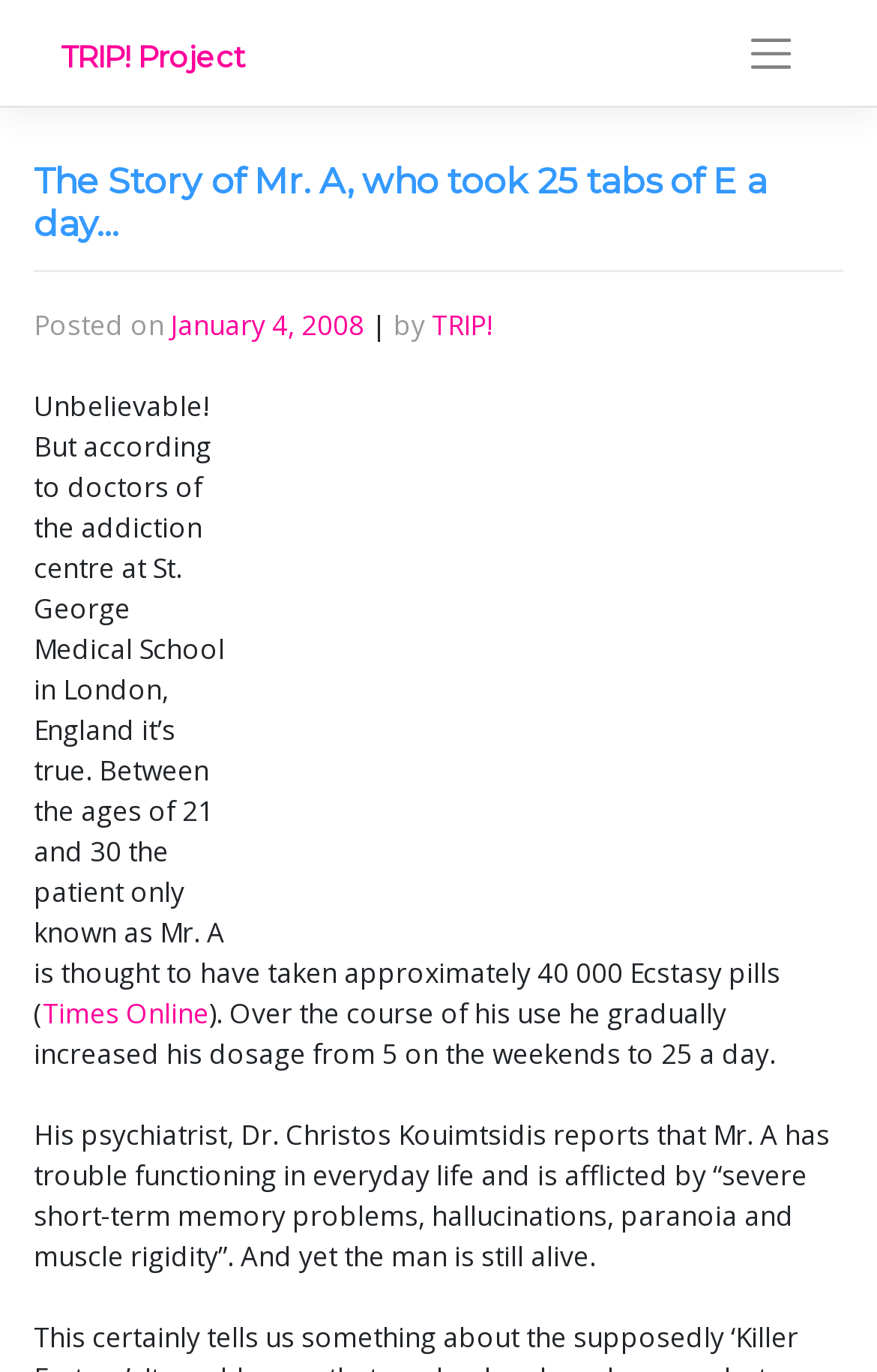Identify the bounding box for the UI element described as: "January 4, 2008". The coordinates should be four float numbers between 0 and 1, i.e., [left, top, right, bottom].

[0.195, 0.223, 0.415, 0.25]